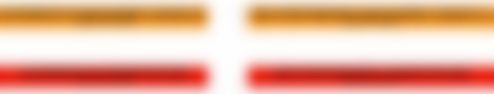Create an exhaustive description of the image.

The image illustrates a graphical representation related to a player's progression pathway in an academy. It features distinct color-coded sections that likely signify different levels or achievements in tennis training. The top areas may represent intermediate stages with lighter hues, transitioning into deeper shades below, which likely indicate higher performance tiers. This visual element complements the discussion on player commitment and advancement in training within the academy, emphasizing how progression is based on skill development and hard work. The overall design aids in conveying the structured approach to player development.